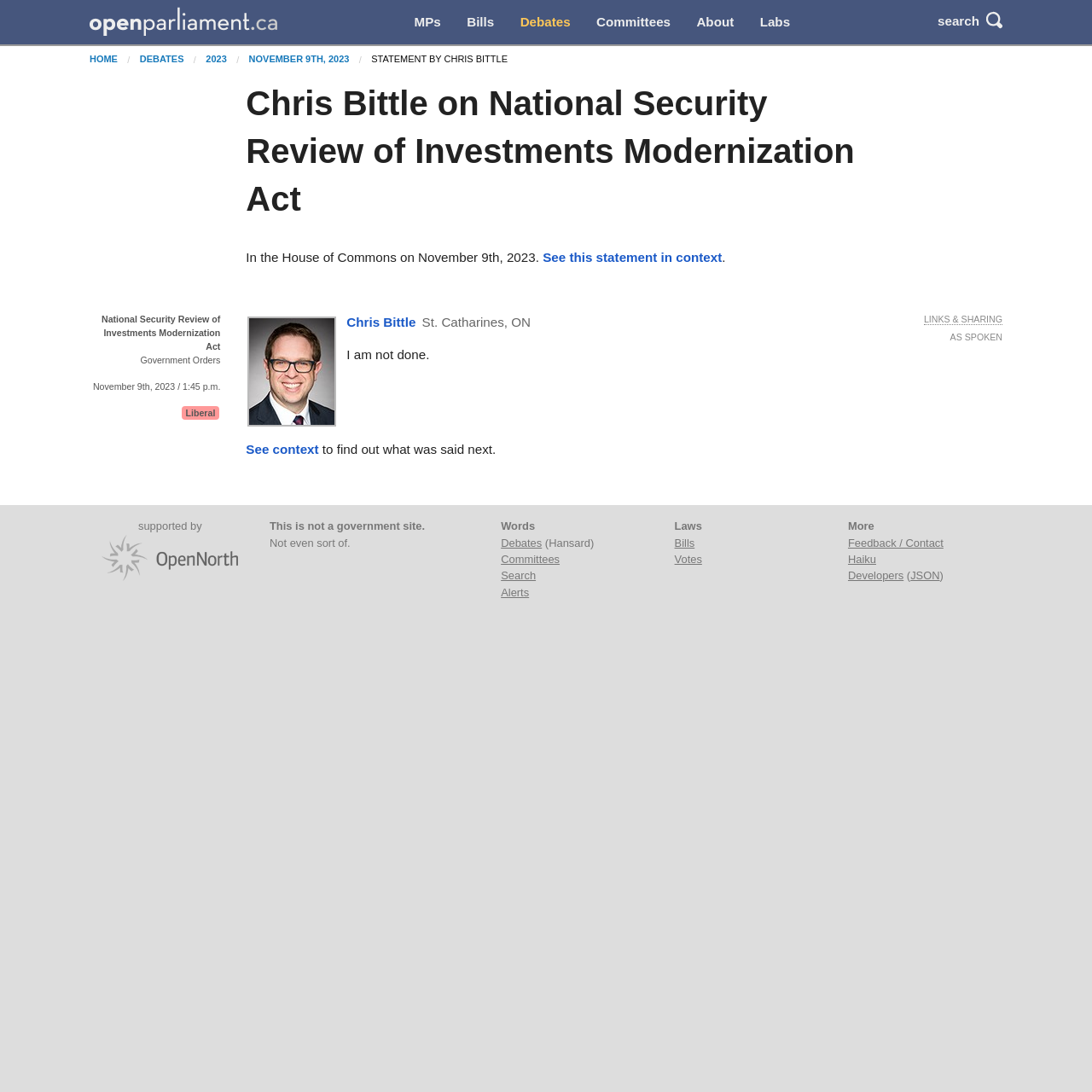What is the riding of Chris Bittle?
Please answer the question with a single word or phrase, referencing the image.

St. Catharines, ON